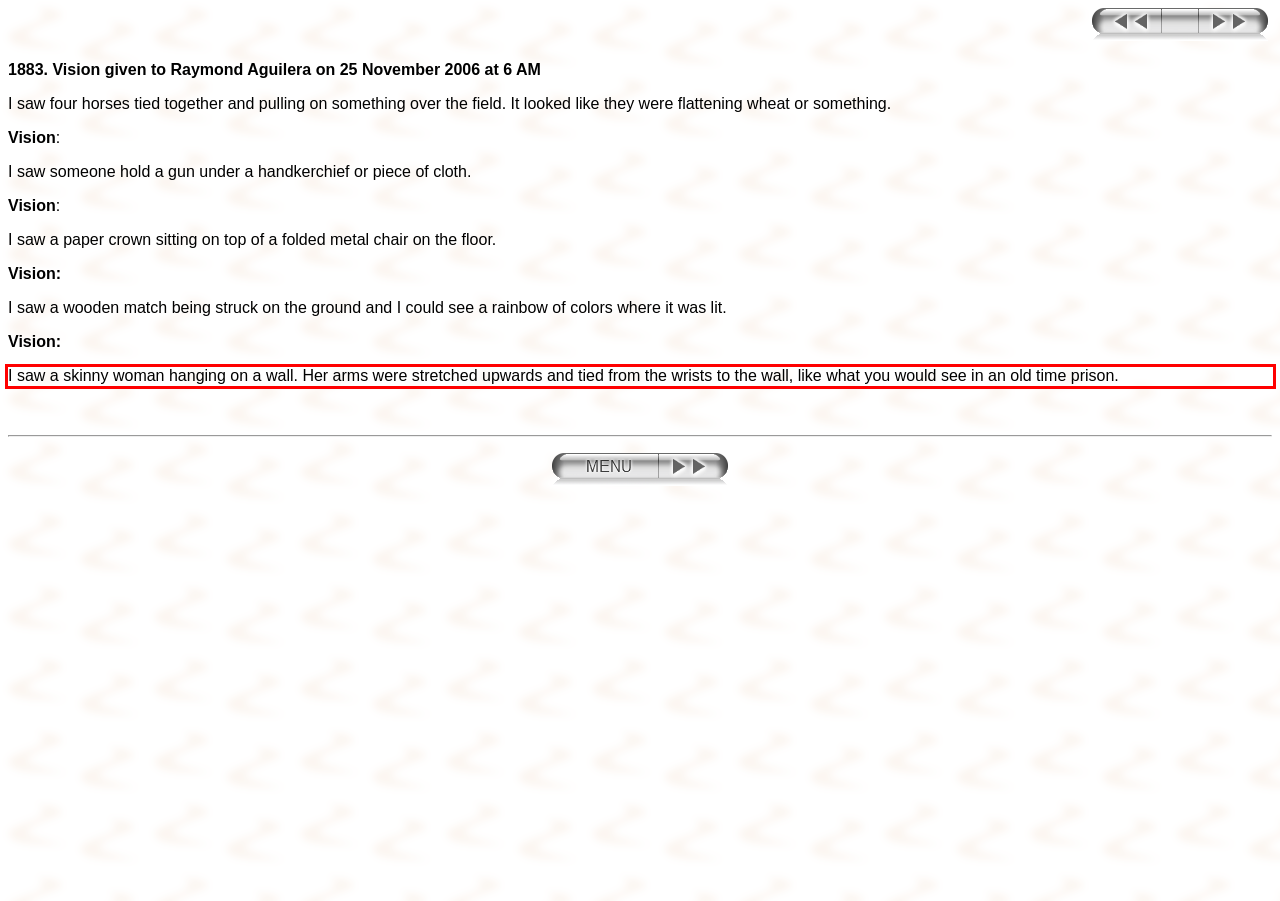Identify the text within the red bounding box on the webpage screenshot and generate the extracted text content.

I saw a skinny woman hanging on a wall. Her arms were stretched upwards and tied from the wrists to the wall, like what you would see in an old time prison.